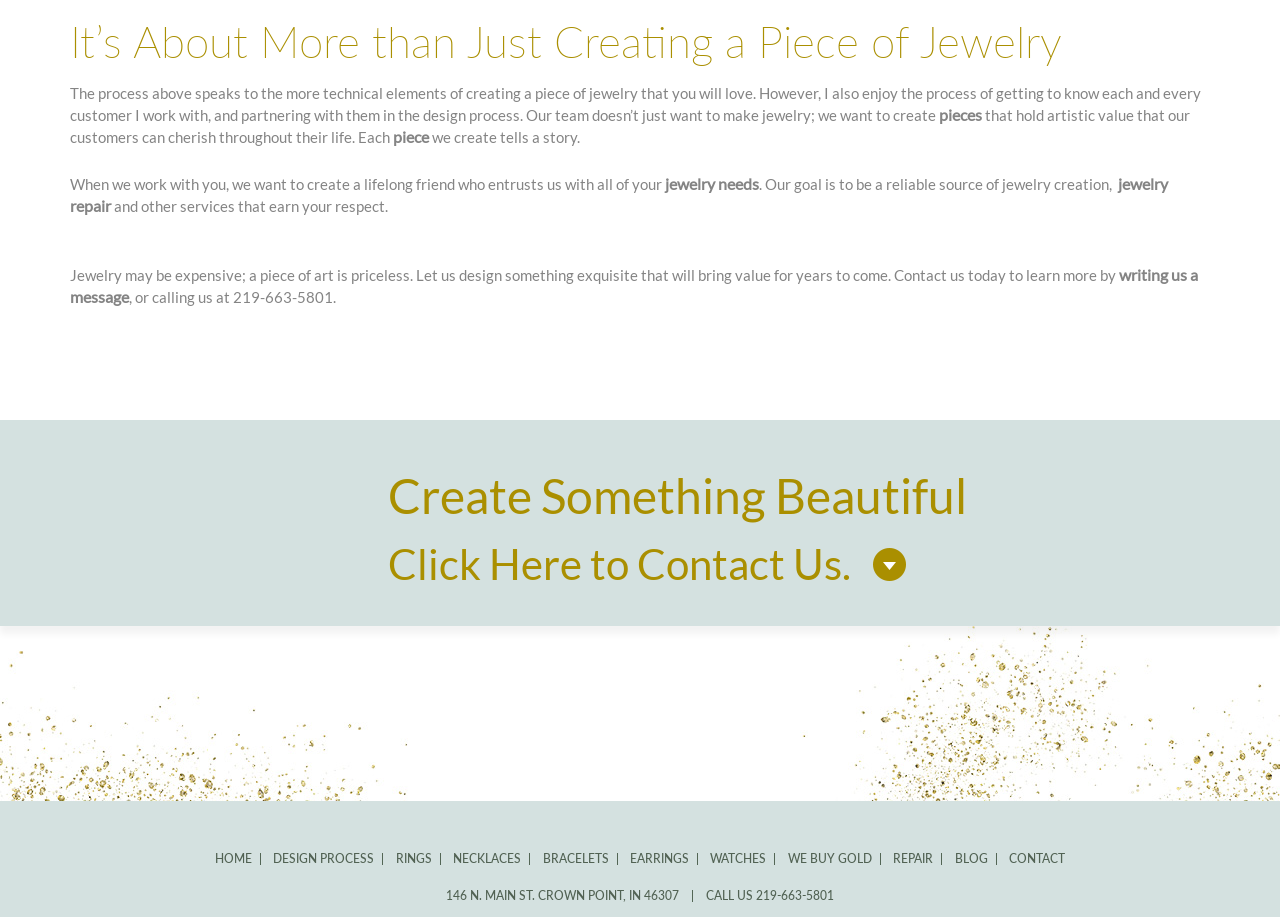What is the address of the jewelry store?
Based on the image, answer the question in a detailed manner.

The address of the jewelry store is 146 N. MAIN ST. CROWN POINT, IN 46307, as stated in the link at the bottom of the webpage.